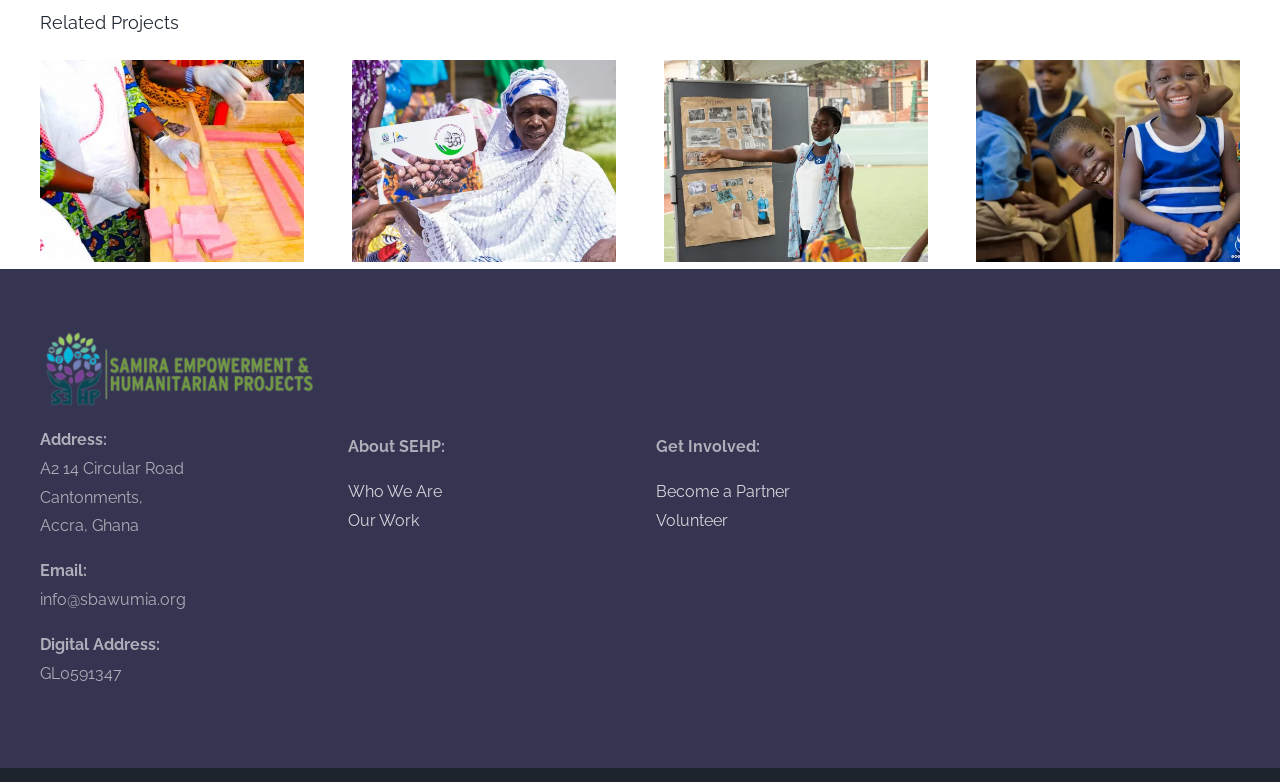Please identify the bounding box coordinates of the area that needs to be clicked to follow this instruction: "Open NEEDLES4GIRLS".

[0.608, 0.15, 0.636, 0.196]